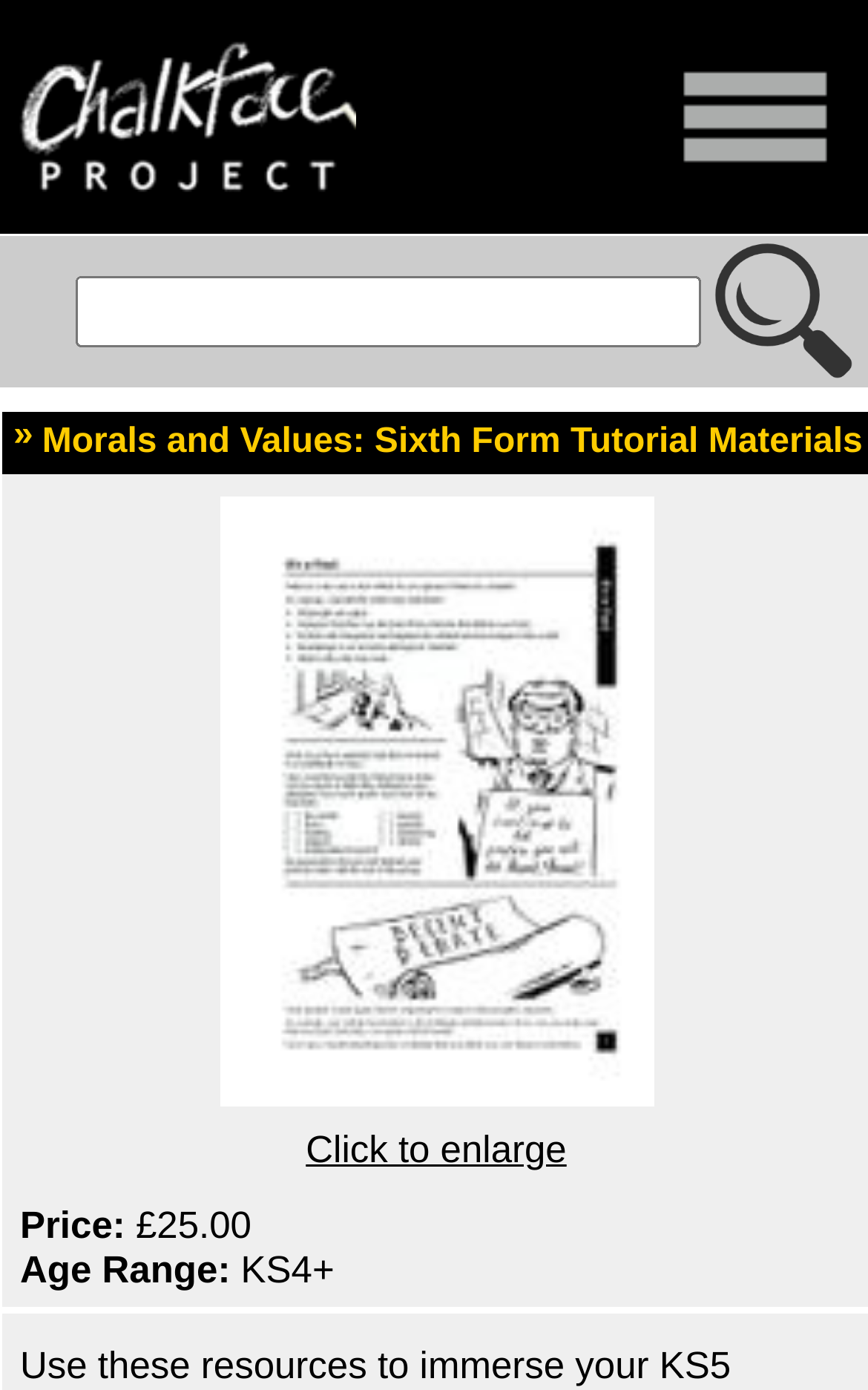Locate the bounding box for the described UI element: "parent_node: PRODUCT LIST". Ensure the coordinates are four float numbers between 0 and 1, formatted as [left, top, right, bottom].

[0.744, 0.048, 1.0, 0.184]